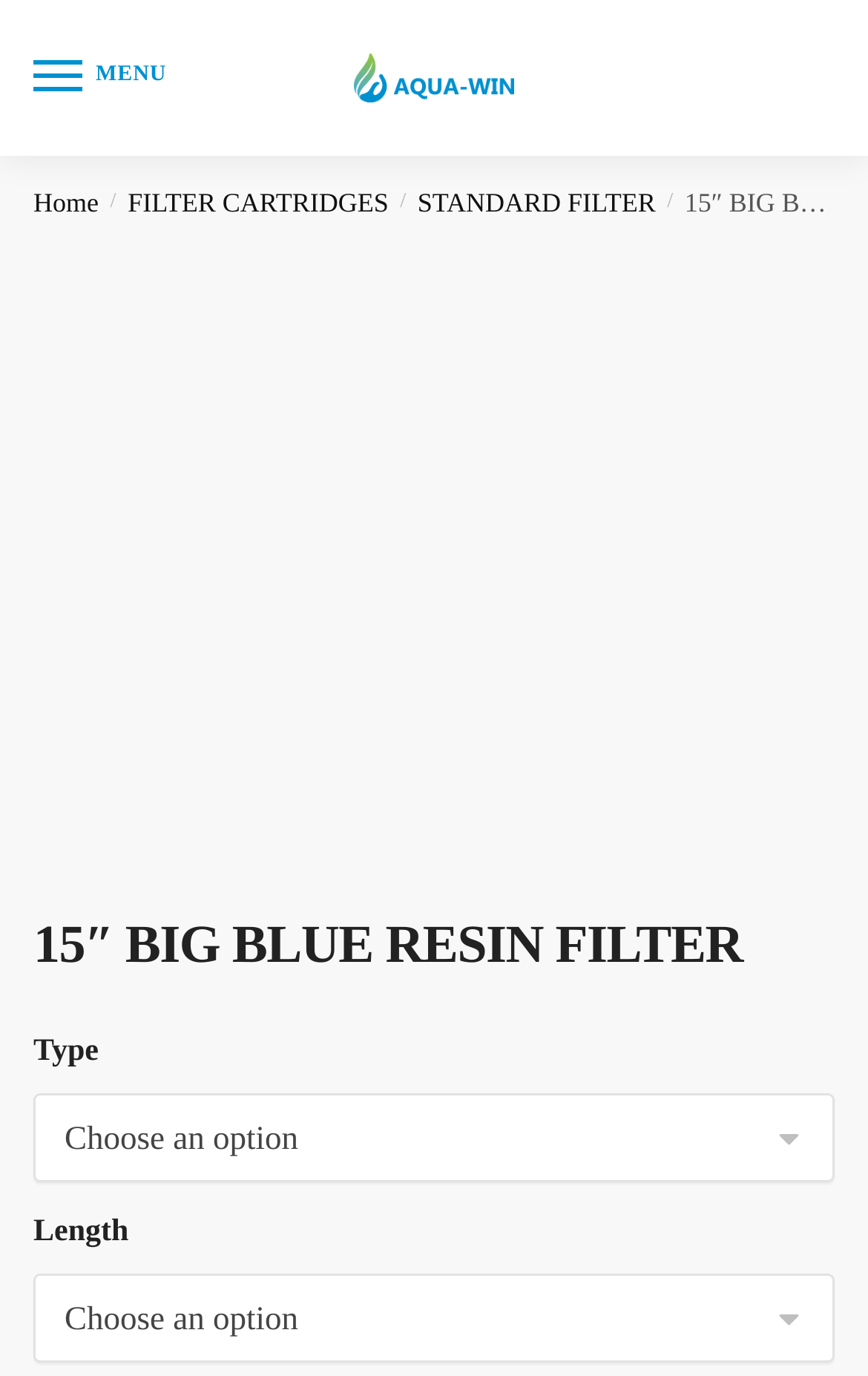Please determine the bounding box coordinates of the element to click on in order to accomplish the following task: "Go to Aqua-Win Water Corporation homepage". Ensure the coordinates are four float numbers ranging from 0 to 1, i.e., [left, top, right, bottom].

[0.408, 0.039, 0.592, 0.074]